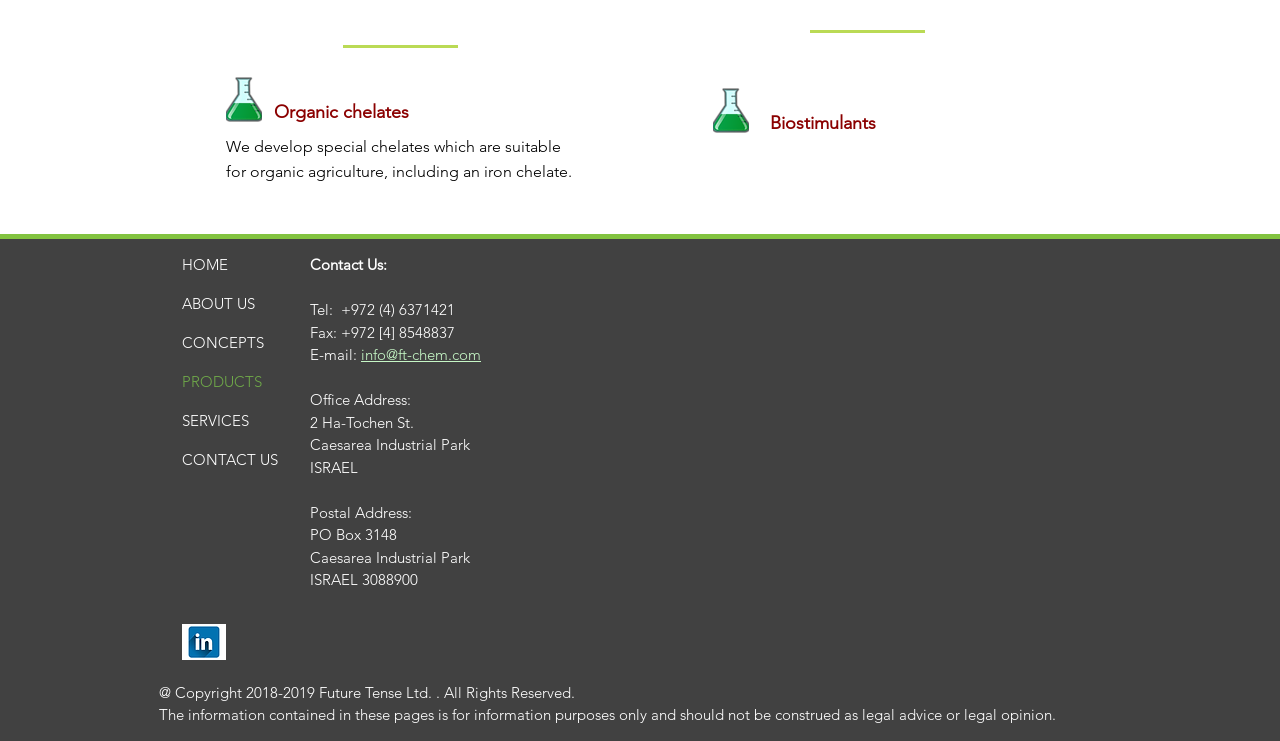What is the topic of the webpage?
Provide an in-depth and detailed explanation in response to the question.

I inferred the topic of the webpage by looking at the prominent text 'Organic chelates' at the top of the webpage, which suggests that the webpage is about this specific topic.